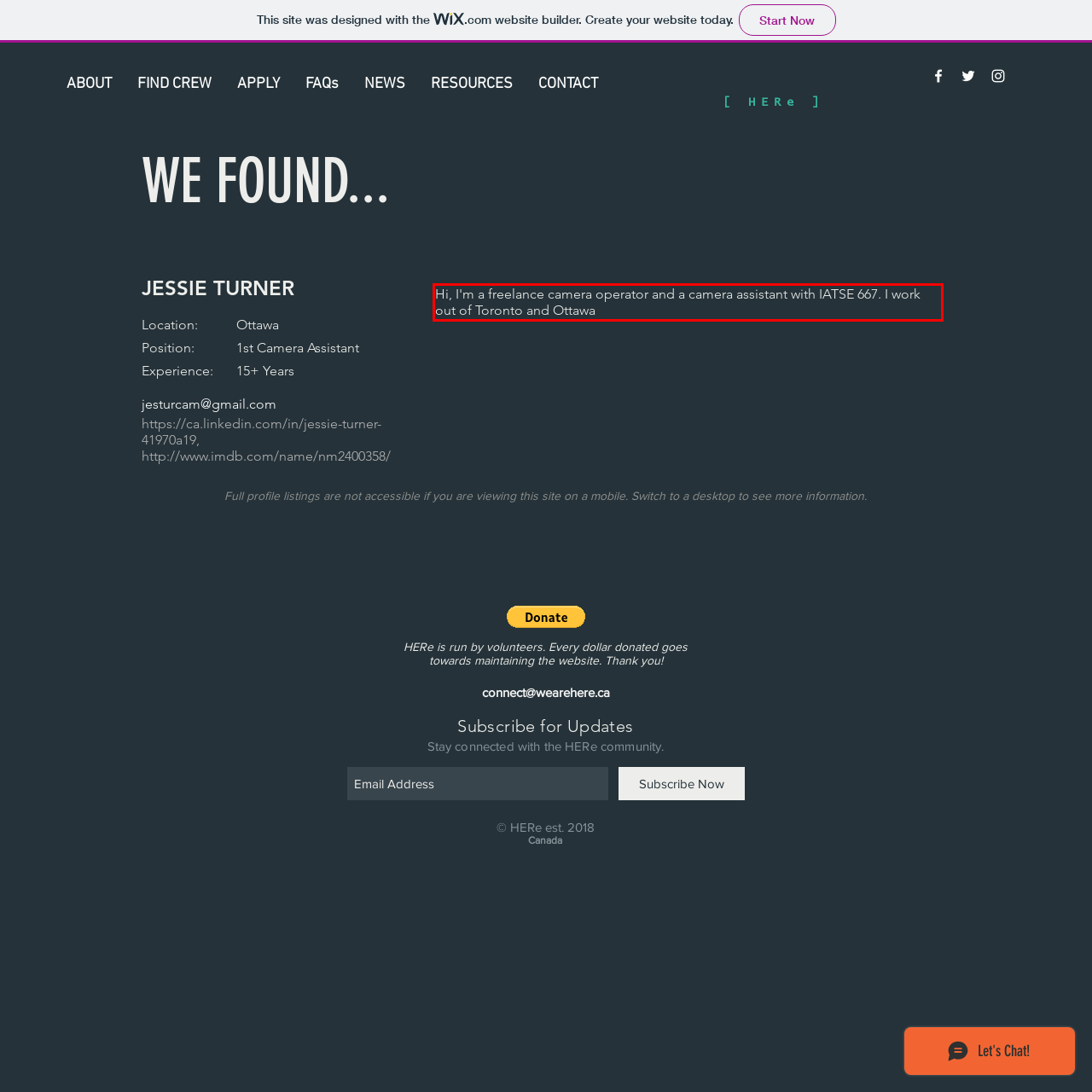Look at the webpage screenshot and recognize the text inside the red bounding box.

Hi, I'm a freelance camera operator and a camera assistant with IATSE 667. I work out of Toronto and Ottawa